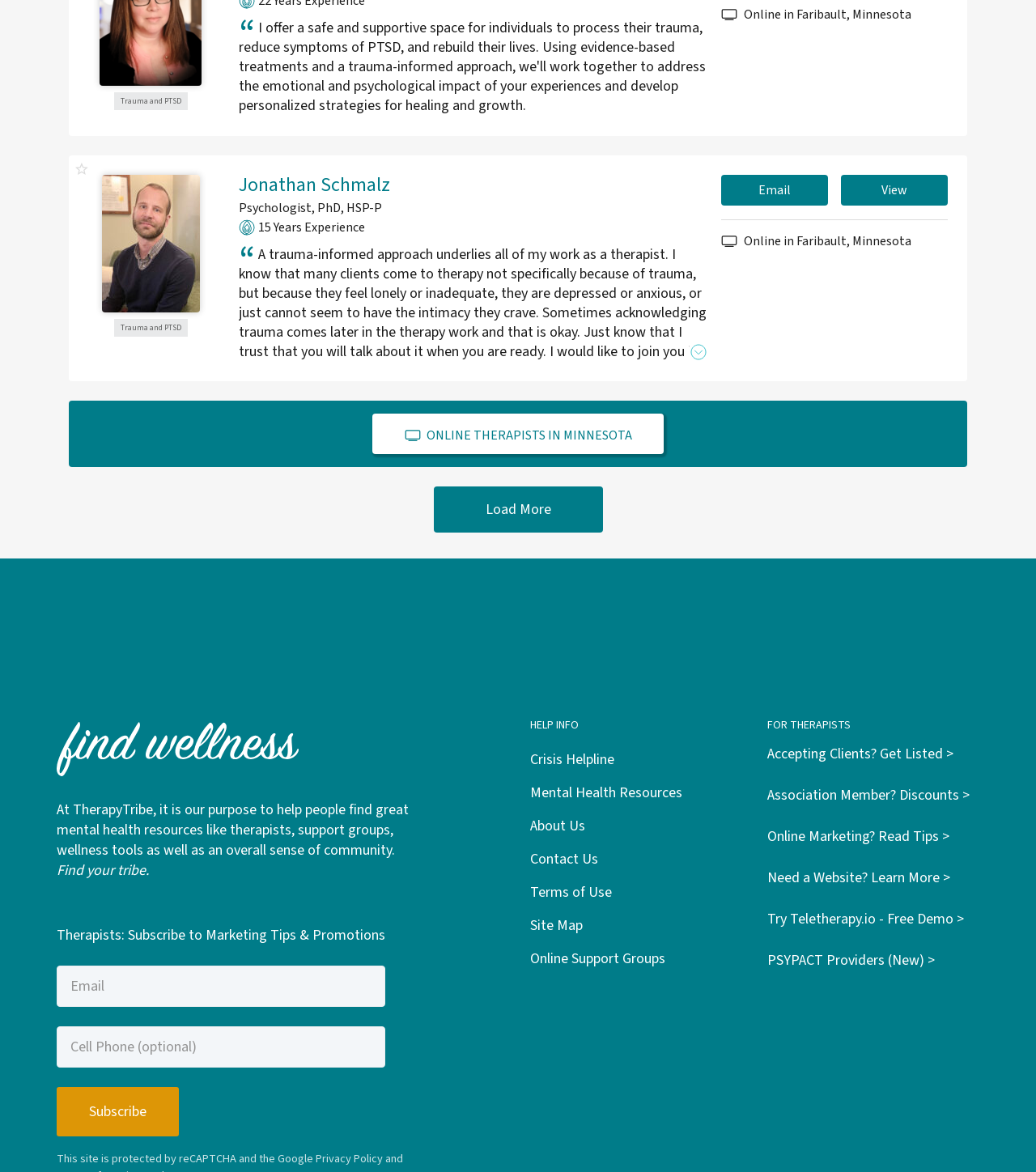Determine the bounding box coordinates of the UI element described by: "Toggle navigation".

None